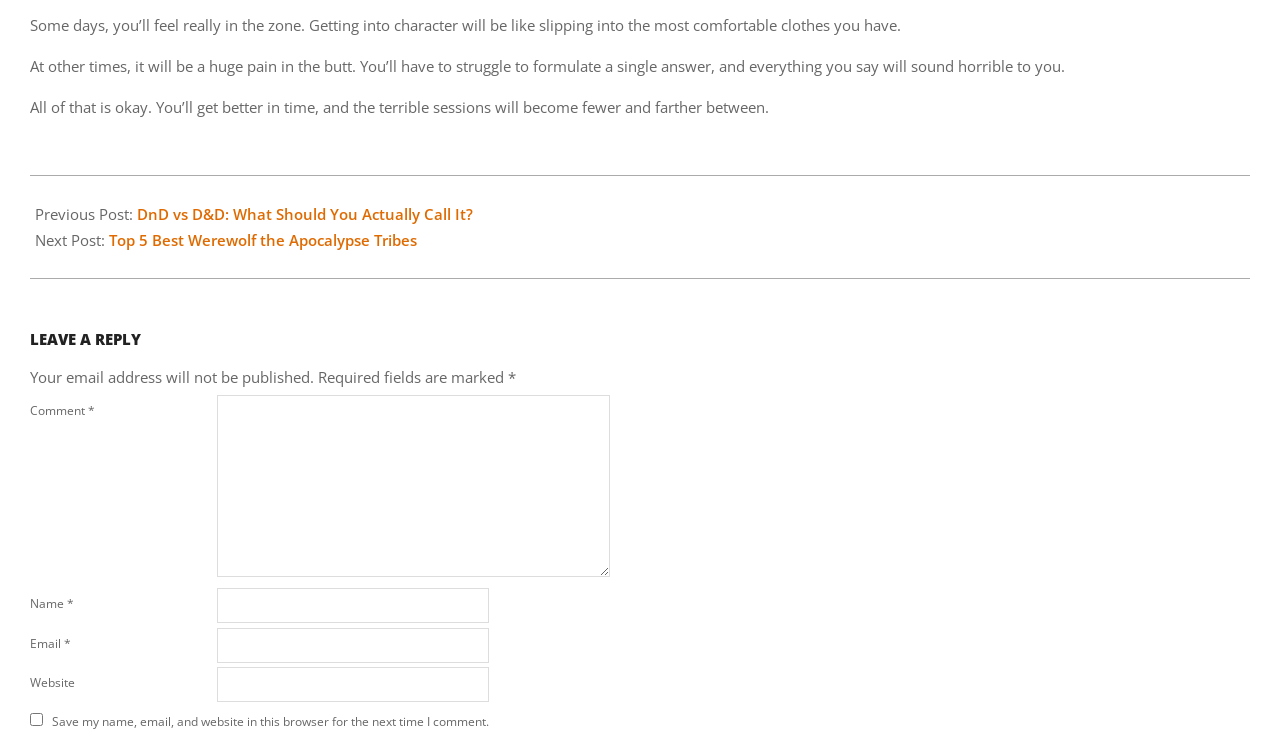Refer to the image and provide an in-depth answer to the question:
What is the purpose of the 'Leave a Reply' section?

I found the 'Leave a Reply' section at the bottom of the webpage which contains several form fields, including a comment box, name, email, and website fields. This suggests that the purpose of this section is to allow users to comment on the post.